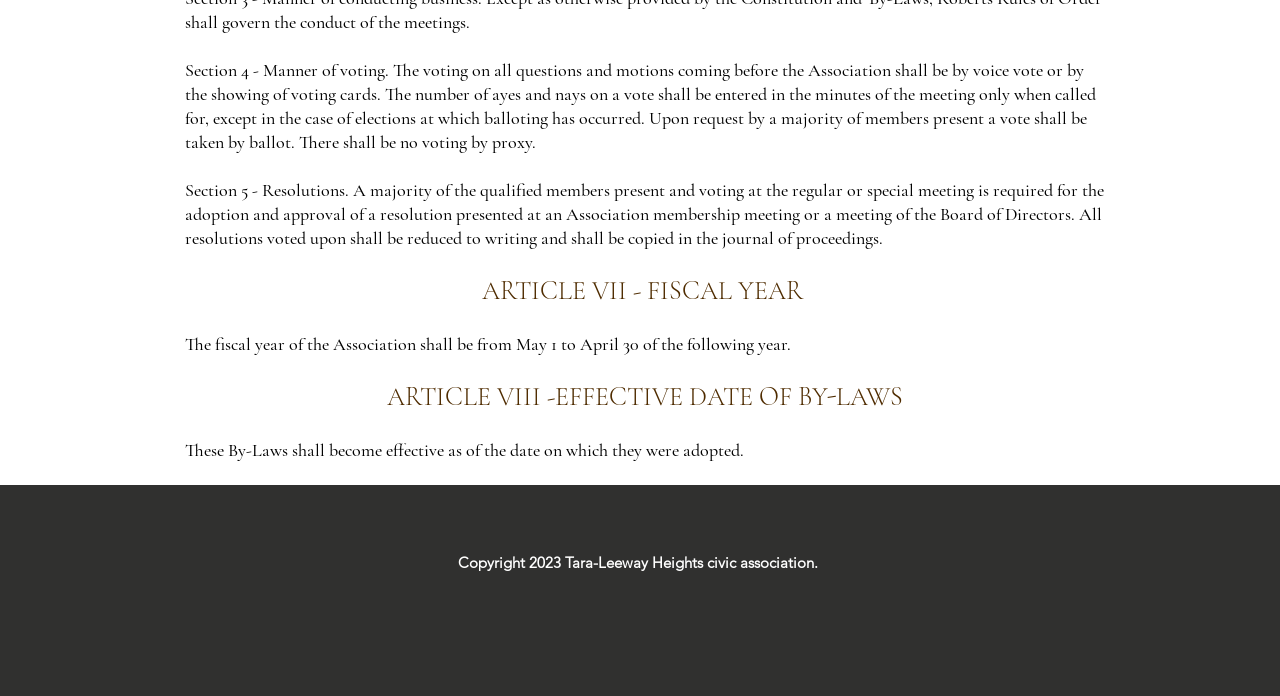Give a one-word or short phrase answer to the question: 
When do the By-Laws become effective?

As of the date of adoption